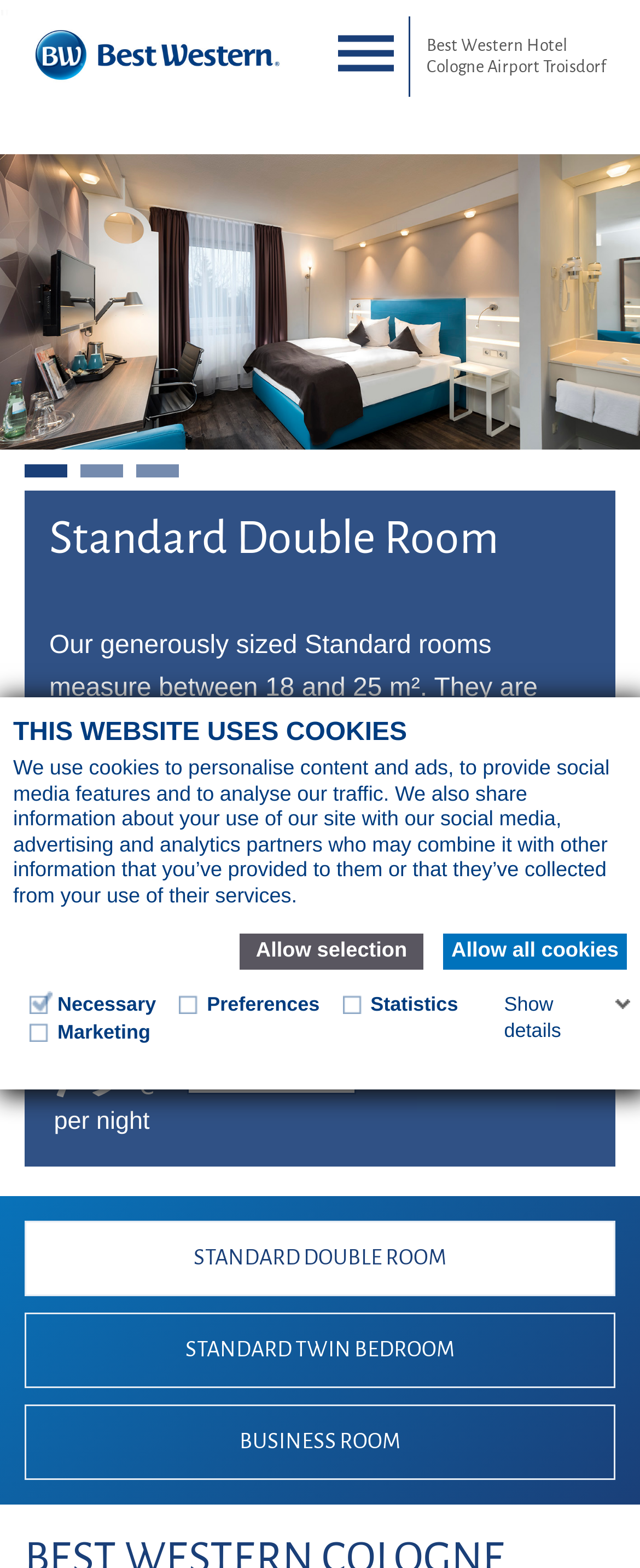What is the name of the hotel?
Refer to the screenshot and respond with a concise word or phrase.

Best Western Hotel Cologne Airport Troisdorf